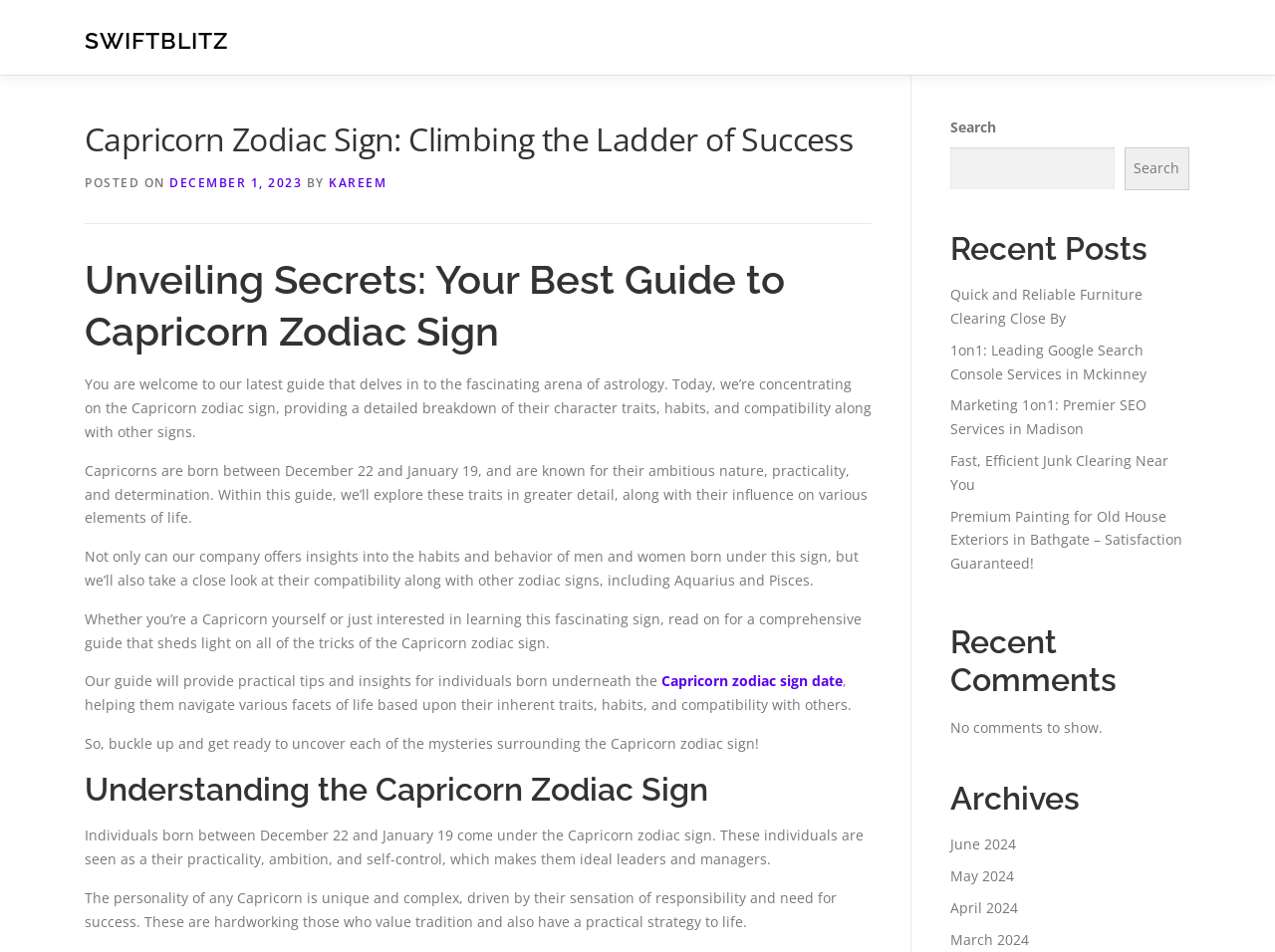Kindly determine the bounding box coordinates for the area that needs to be clicked to execute this instruction: "Search for something".

[0.745, 0.155, 0.874, 0.2]